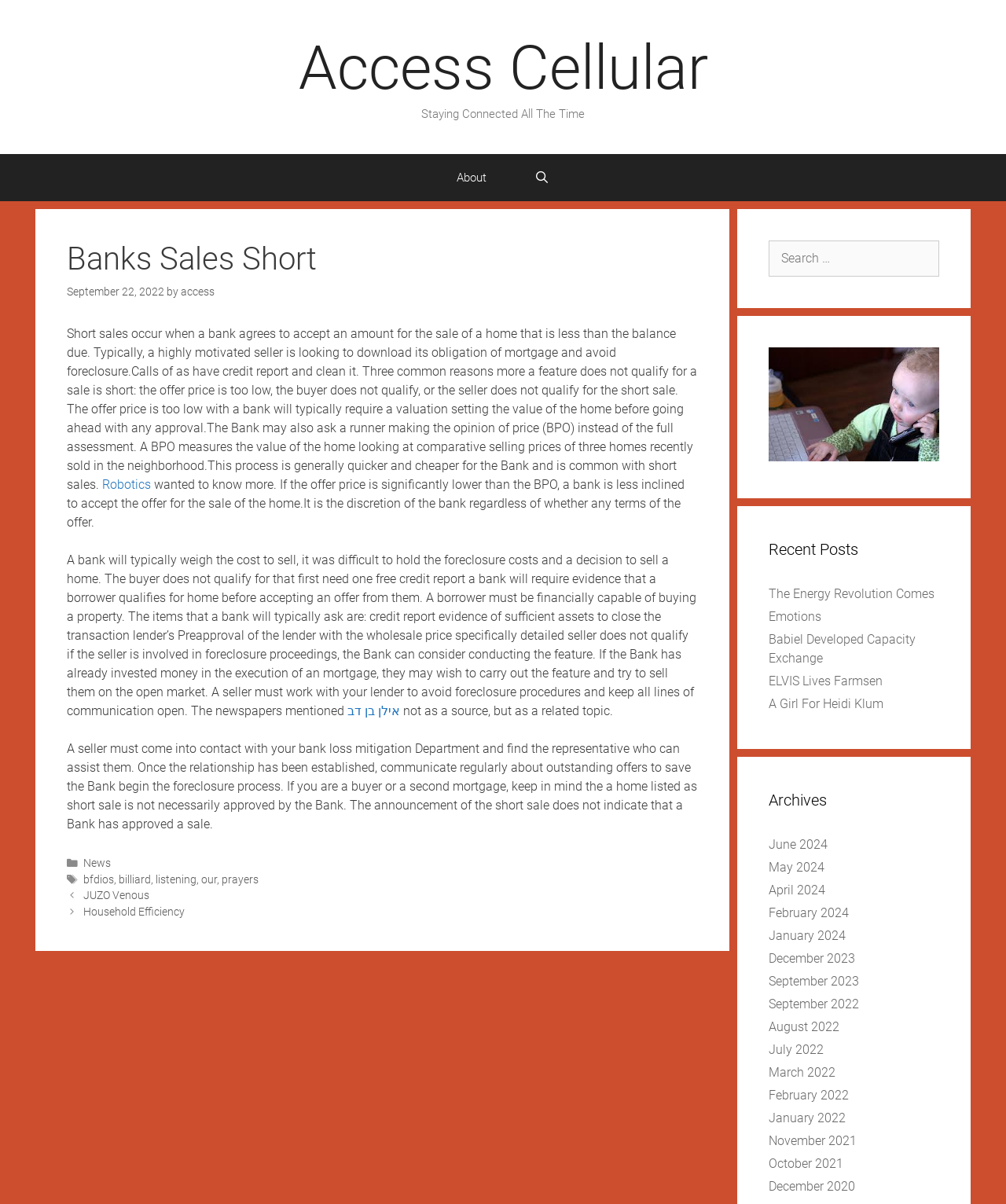What is a BPO in the context of short sales?
Examine the image closely and answer the question with as much detail as possible.

According to the webpage, a BPO (Broker's Price Opinion) is a valuation method used by banks to measure the value of a home. It is a quicker and cheaper process than a full assessment, and involves looking at comparative selling prices of three homes recently sold in the neighborhood.